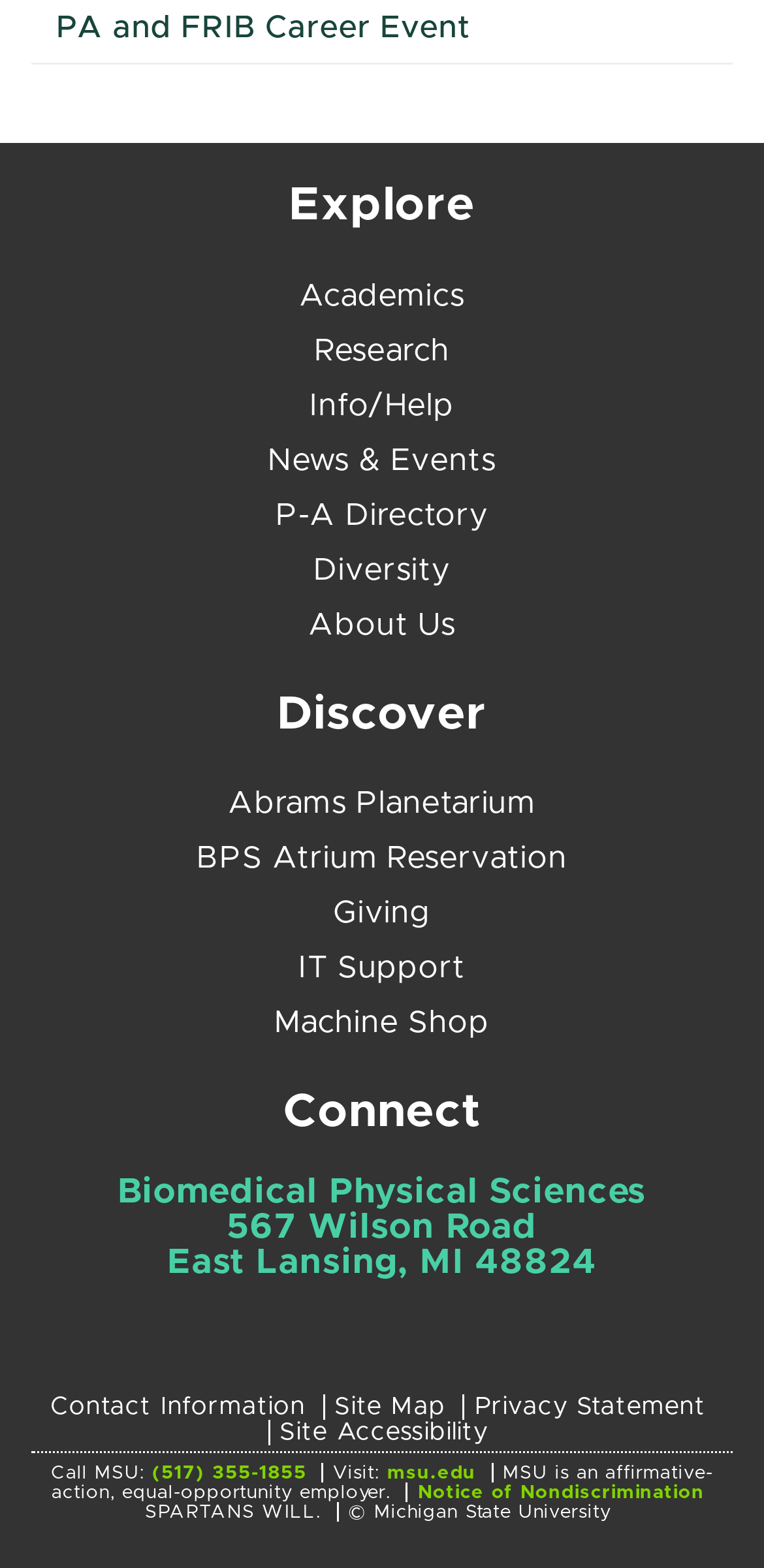Given the element description: "Info/Help", predict the bounding box coordinates of the UI element it refers to, using four float numbers between 0 and 1, i.e., [left, top, right, bottom].

[0.405, 0.248, 0.595, 0.268]